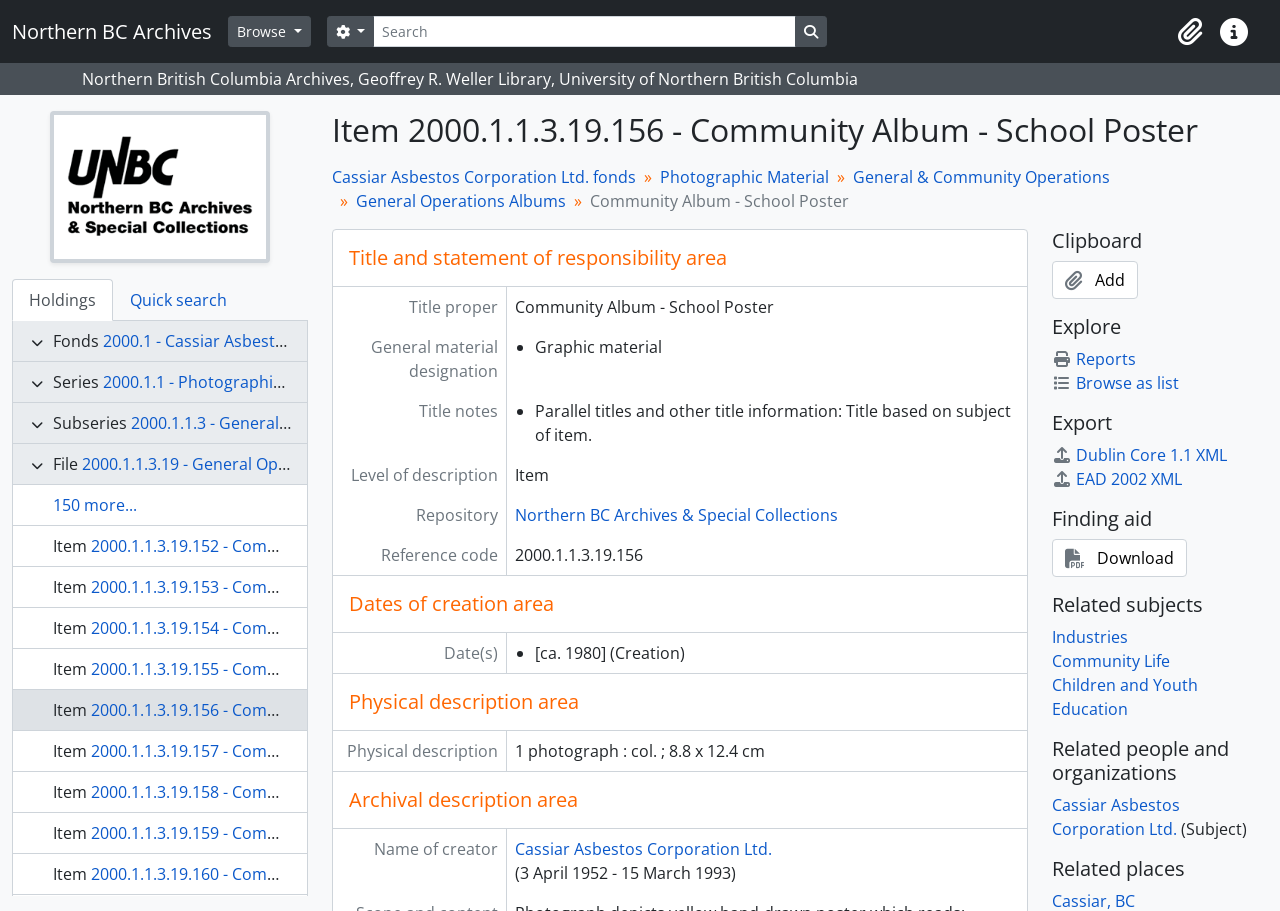Can you give a detailed response to the following question using the information from the image? What is the date of creation for the item?

I found the answer by looking at the 'Dates of creation area' section, where it lists 'Date(s)' as '[ca. 1980]'.